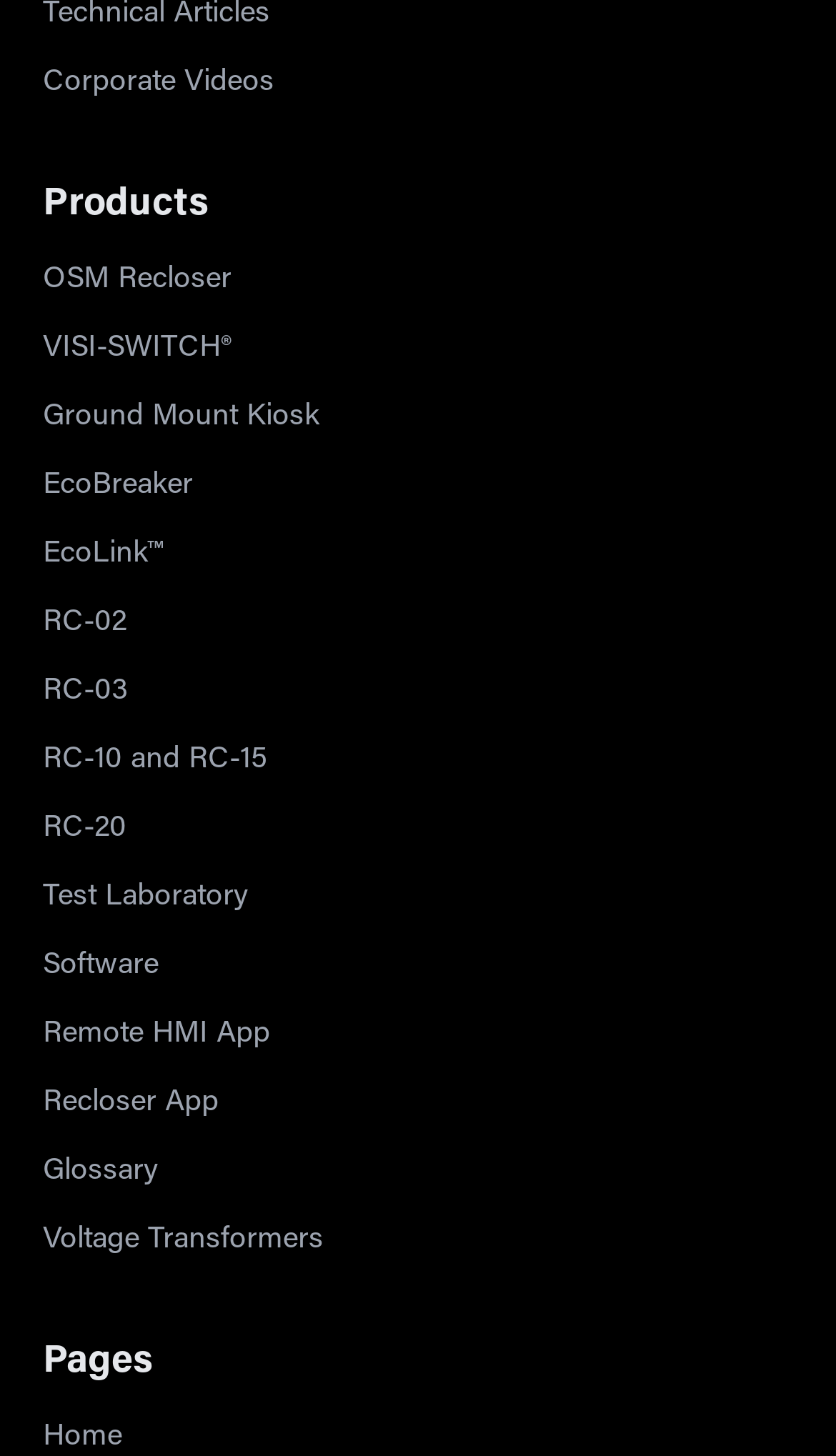Please identify the bounding box coordinates of the element on the webpage that should be clicked to follow this instruction: "Read about VISI-SWITCH". The bounding box coordinates should be given as four float numbers between 0 and 1, formatted as [left, top, right, bottom].

[0.051, 0.23, 0.277, 0.251]